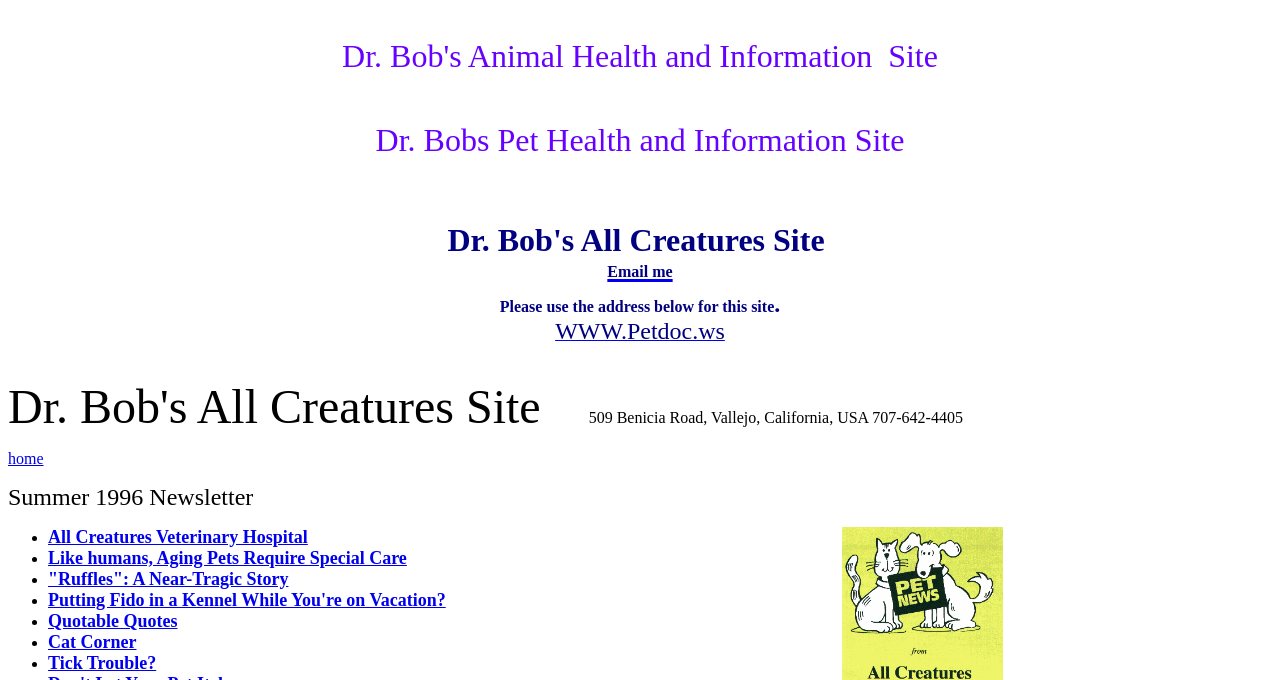Extract the bounding box coordinates for the HTML element that matches this description: "Email me". The coordinates should be four float numbers between 0 and 1, i.e., [left, top, right, bottom].

[0.474, 0.365, 0.526, 0.418]